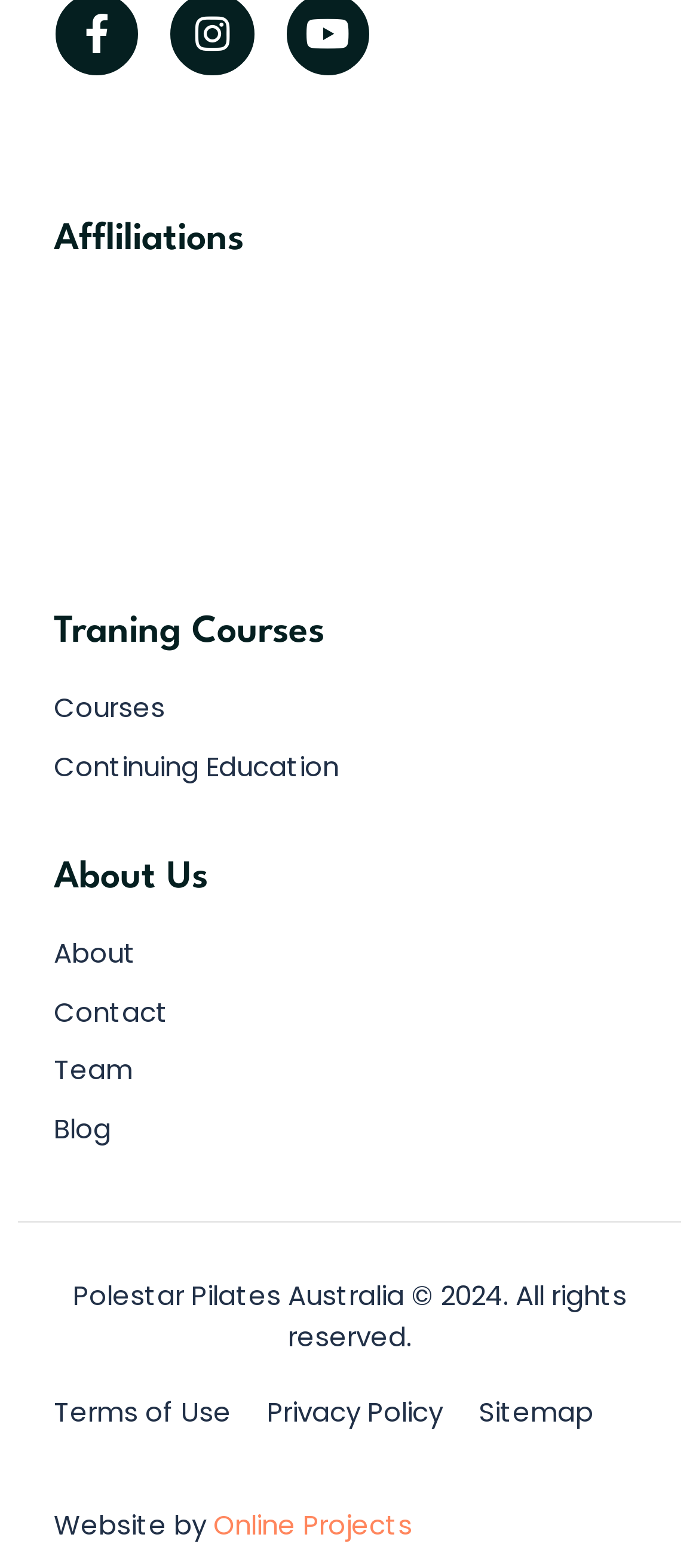Find the bounding box coordinates of the element to click in order to complete the given instruction: "Learn about the team."

[0.077, 0.67, 0.923, 0.696]